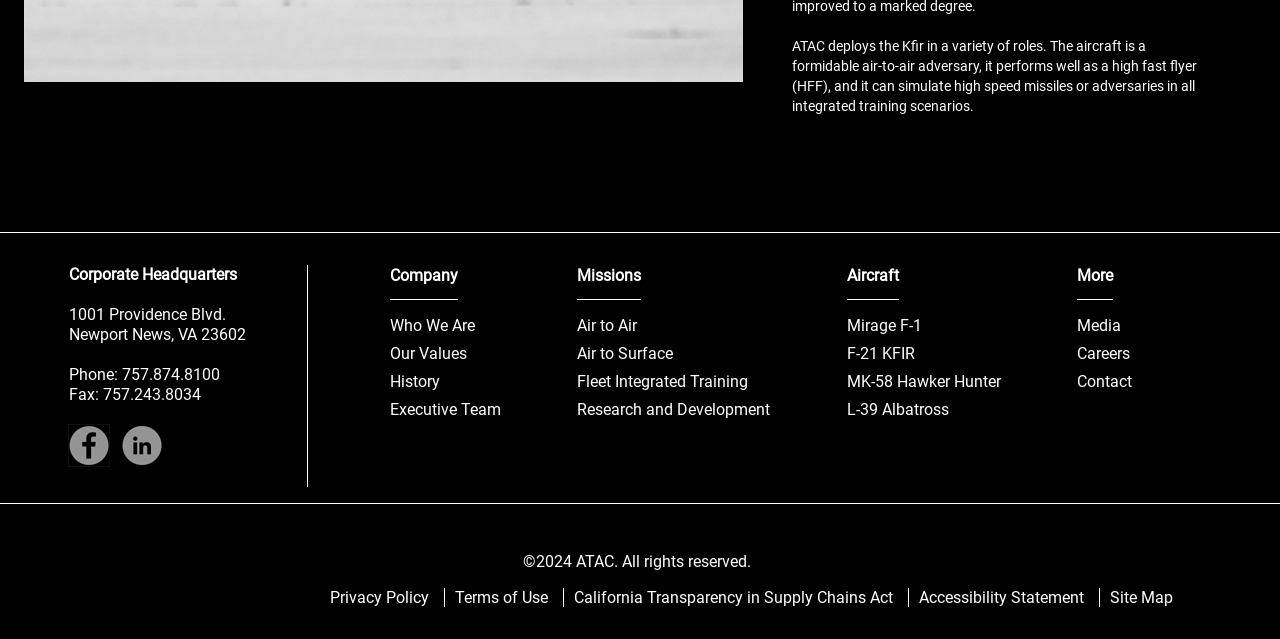Please reply with a single word or brief phrase to the question: 
What is the company's headquarters address?

1001 Providence Blvd., Newport News, VA 23602